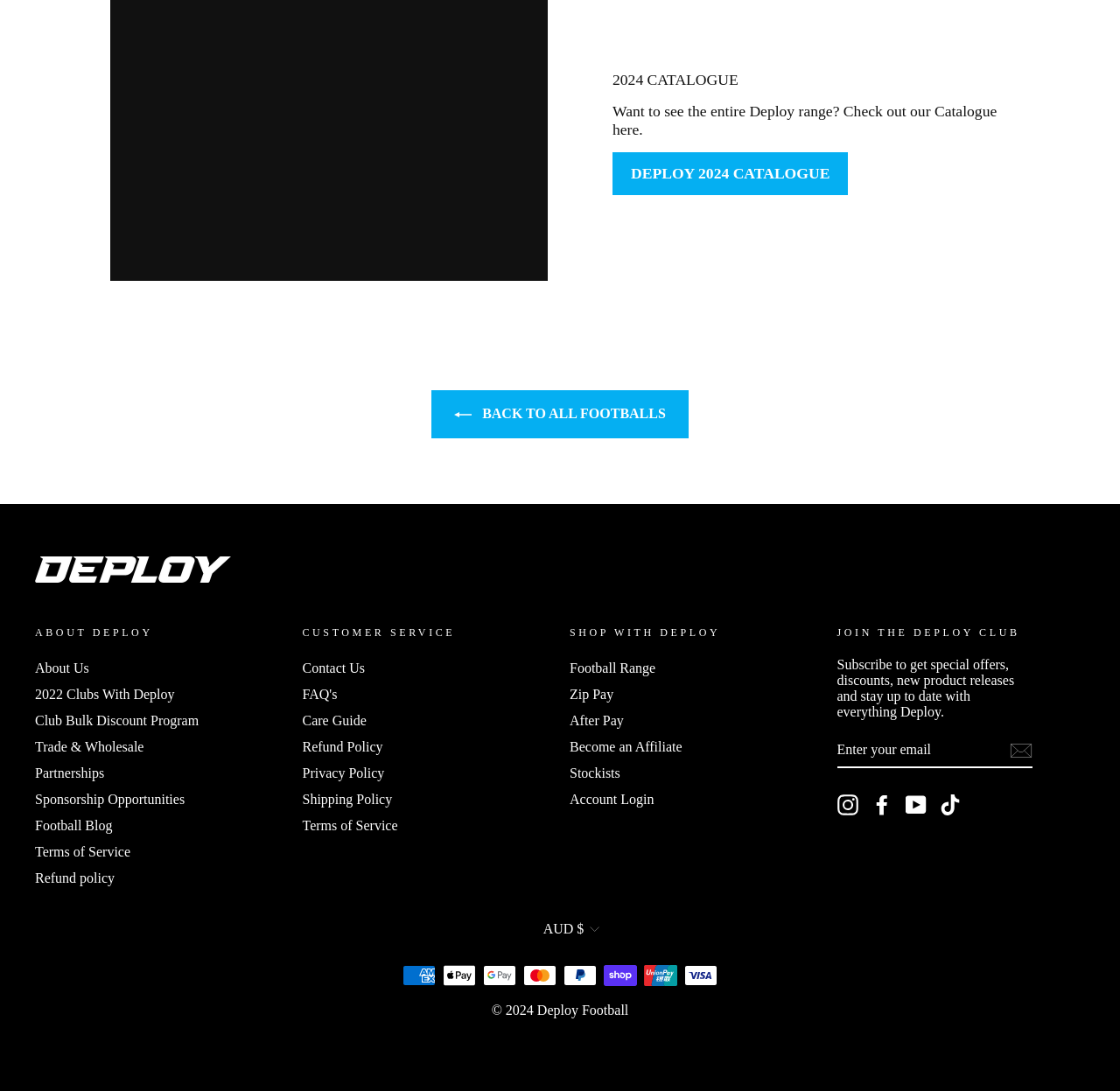Specify the bounding box coordinates of the area that needs to be clicked to achieve the following instruction: "Click the 'DEPLOY 2024 CATALOGUE' link".

[0.547, 0.139, 0.757, 0.179]